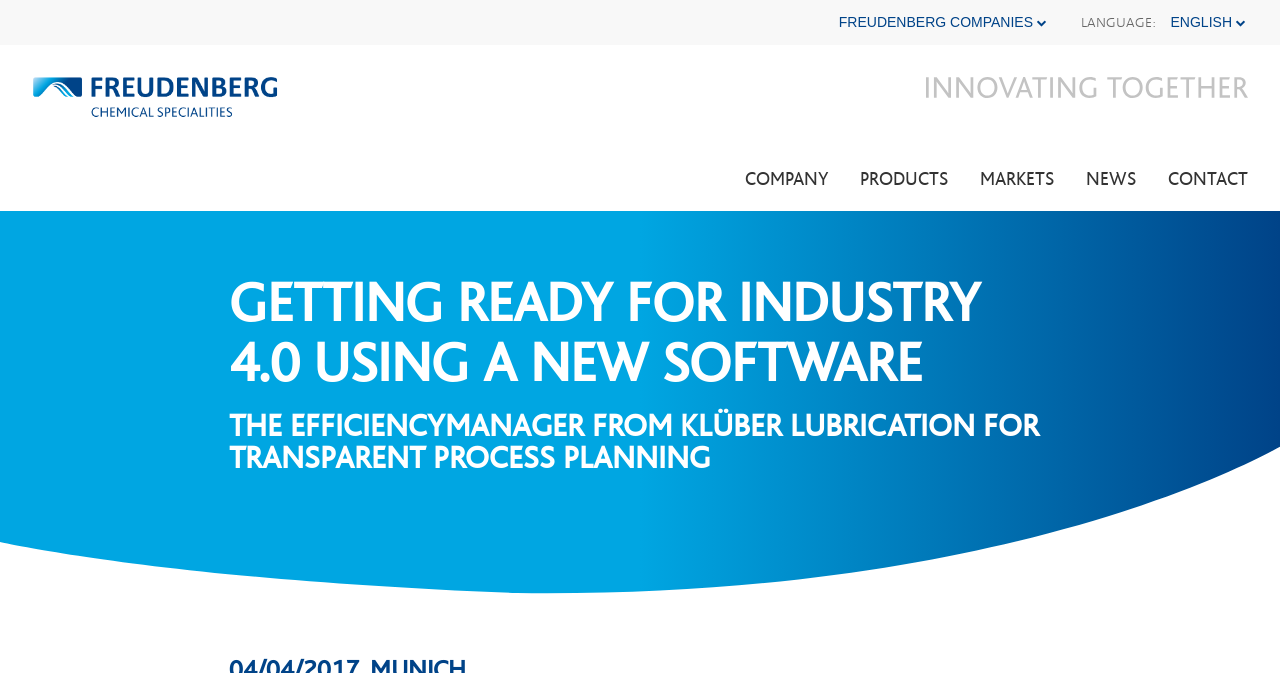Please determine the bounding box coordinates of the element's region to click for the following instruction: "Learn about chemical surface treatment".

[0.558, 0.6, 0.728, 0.685]